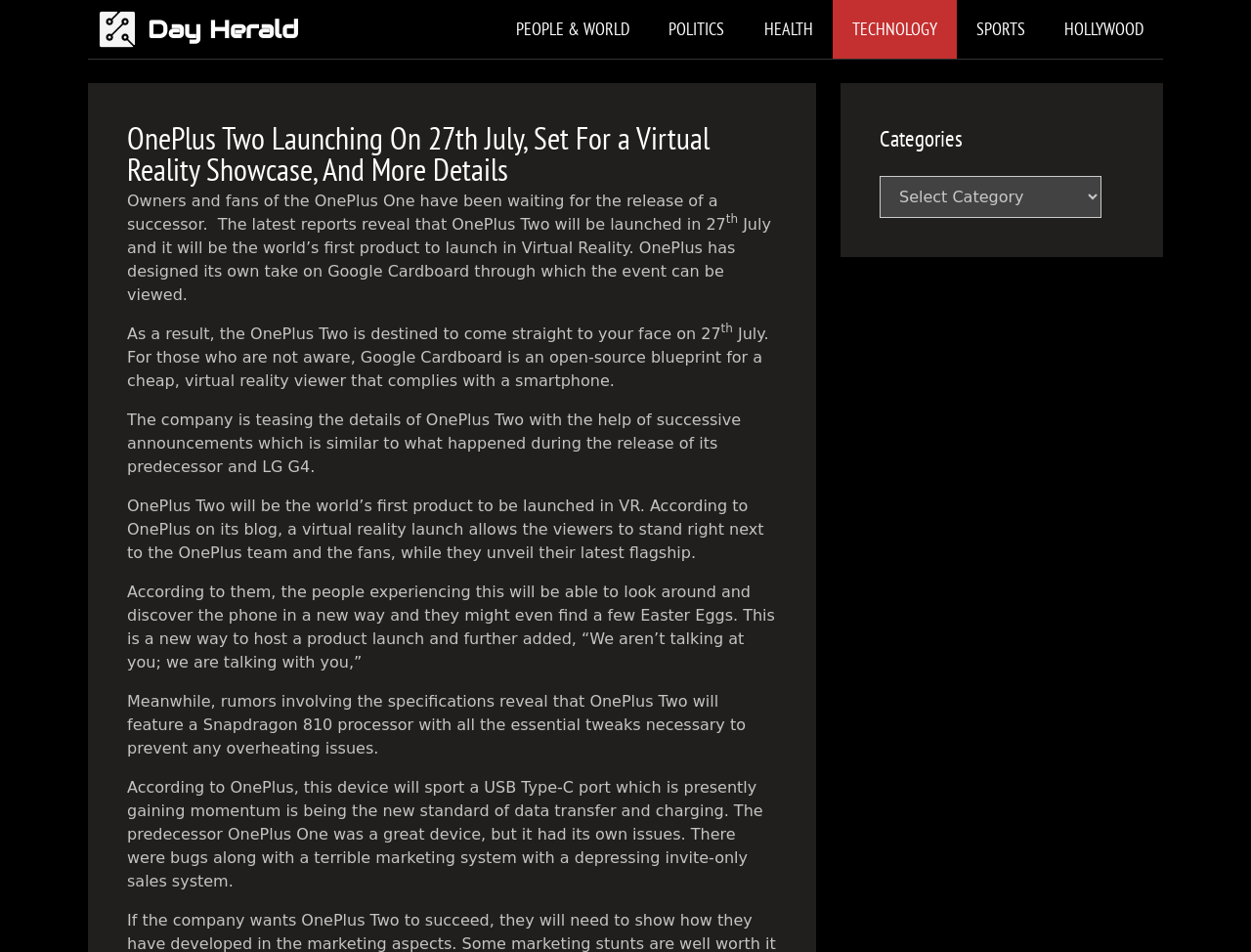Answer the following query concisely with a single word or phrase:
What is the processor of OnePlus Two?

Snapdragon 810